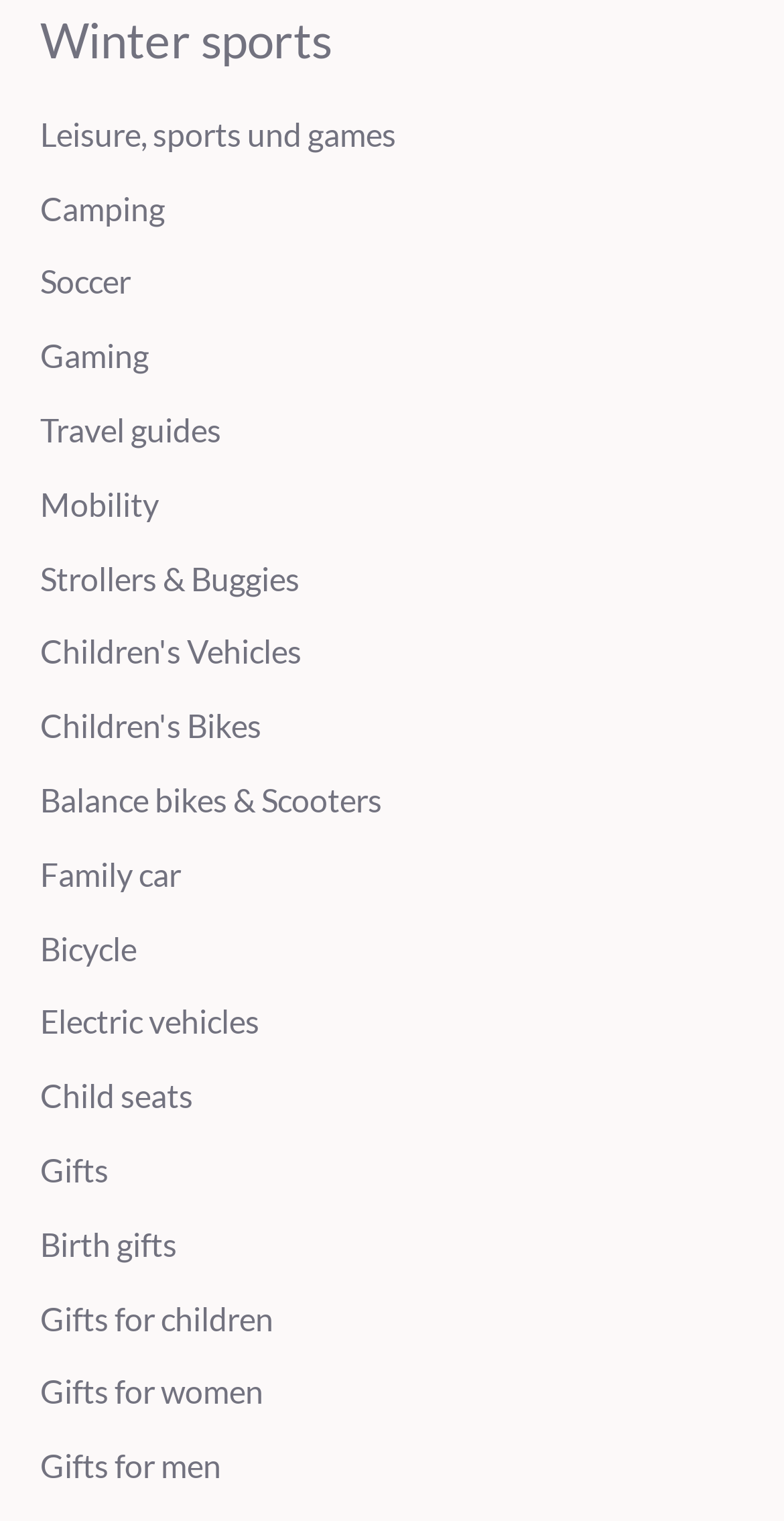What is the first link on the webpage?
Answer the question using a single word or phrase, according to the image.

Winter sports